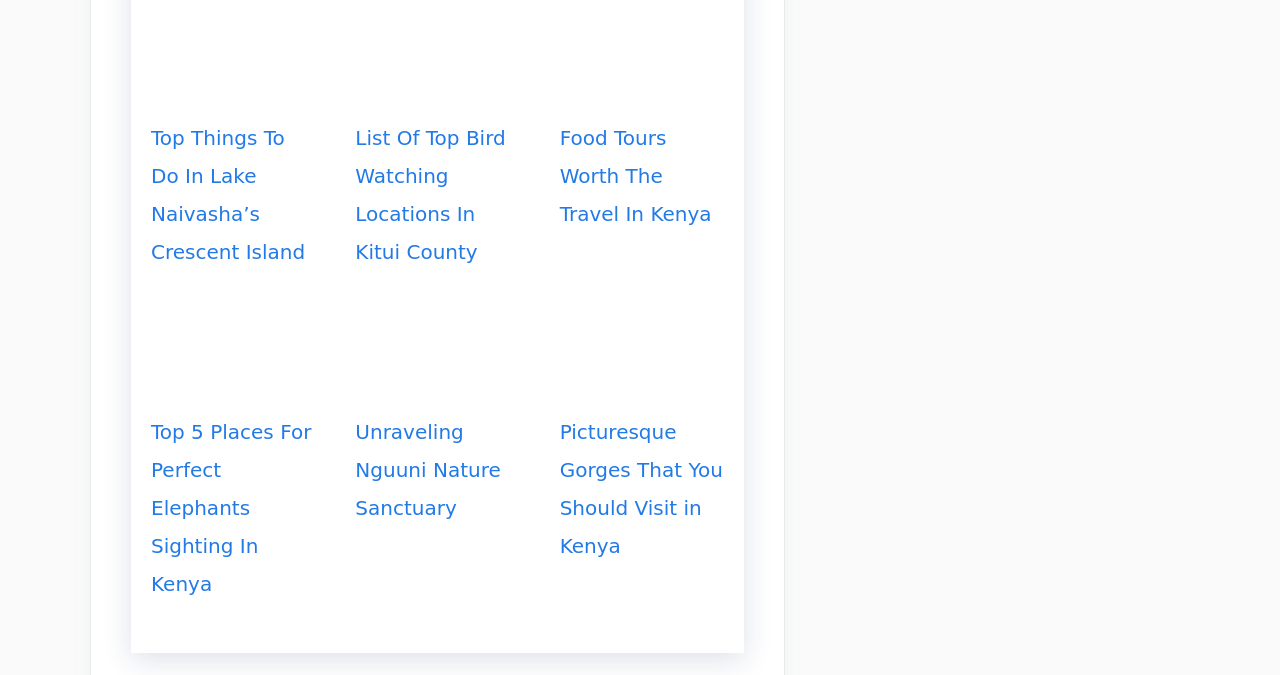Please identify the coordinates of the bounding box that should be clicked to fulfill this instruction: "Explore Food Tours Worth The Travel In Kenya".

[0.437, 0.1, 0.566, 0.136]